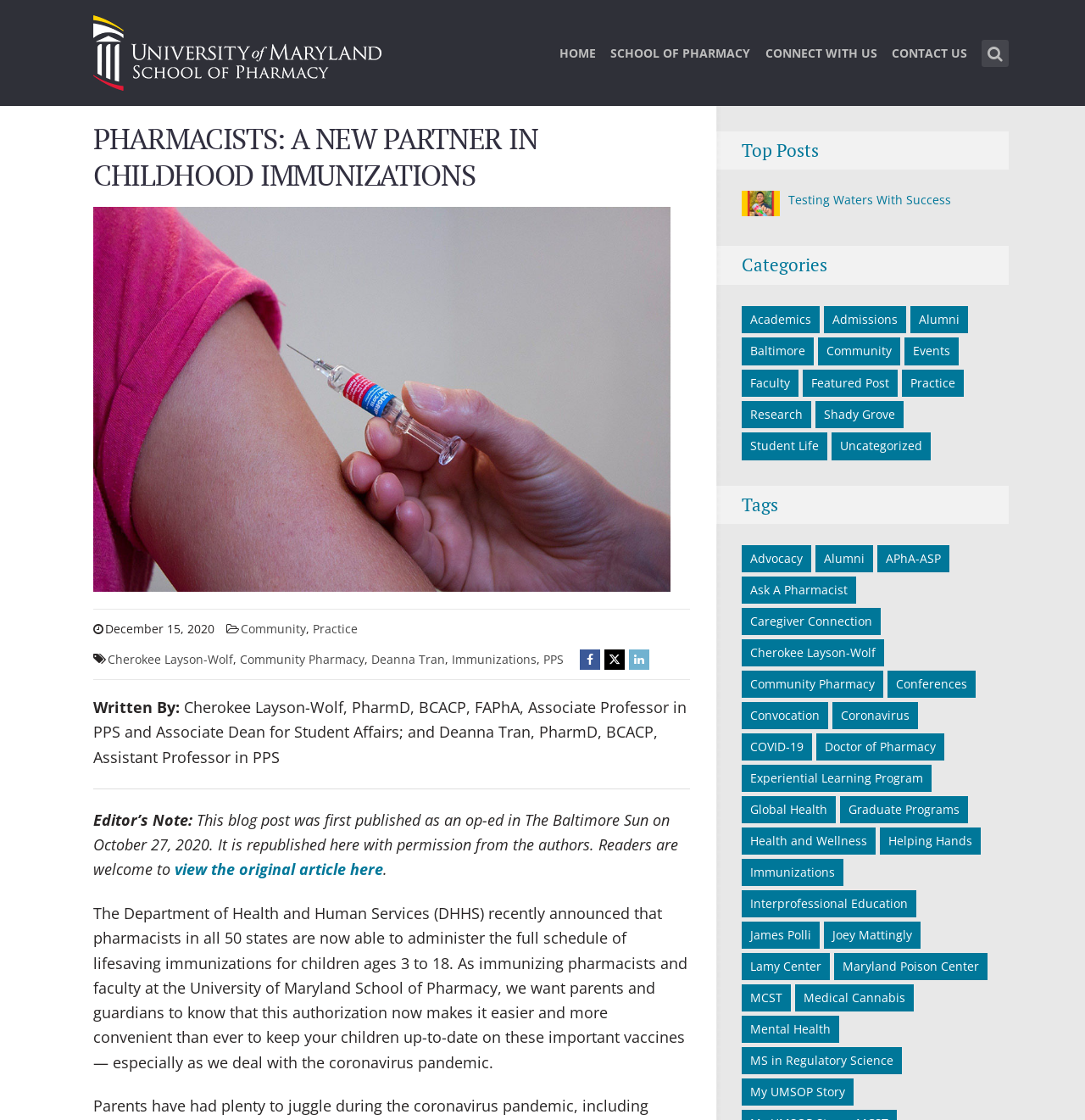Provide the bounding box coordinates of the HTML element this sentence describes: "Community Pharmacy".

[0.221, 0.582, 0.336, 0.596]